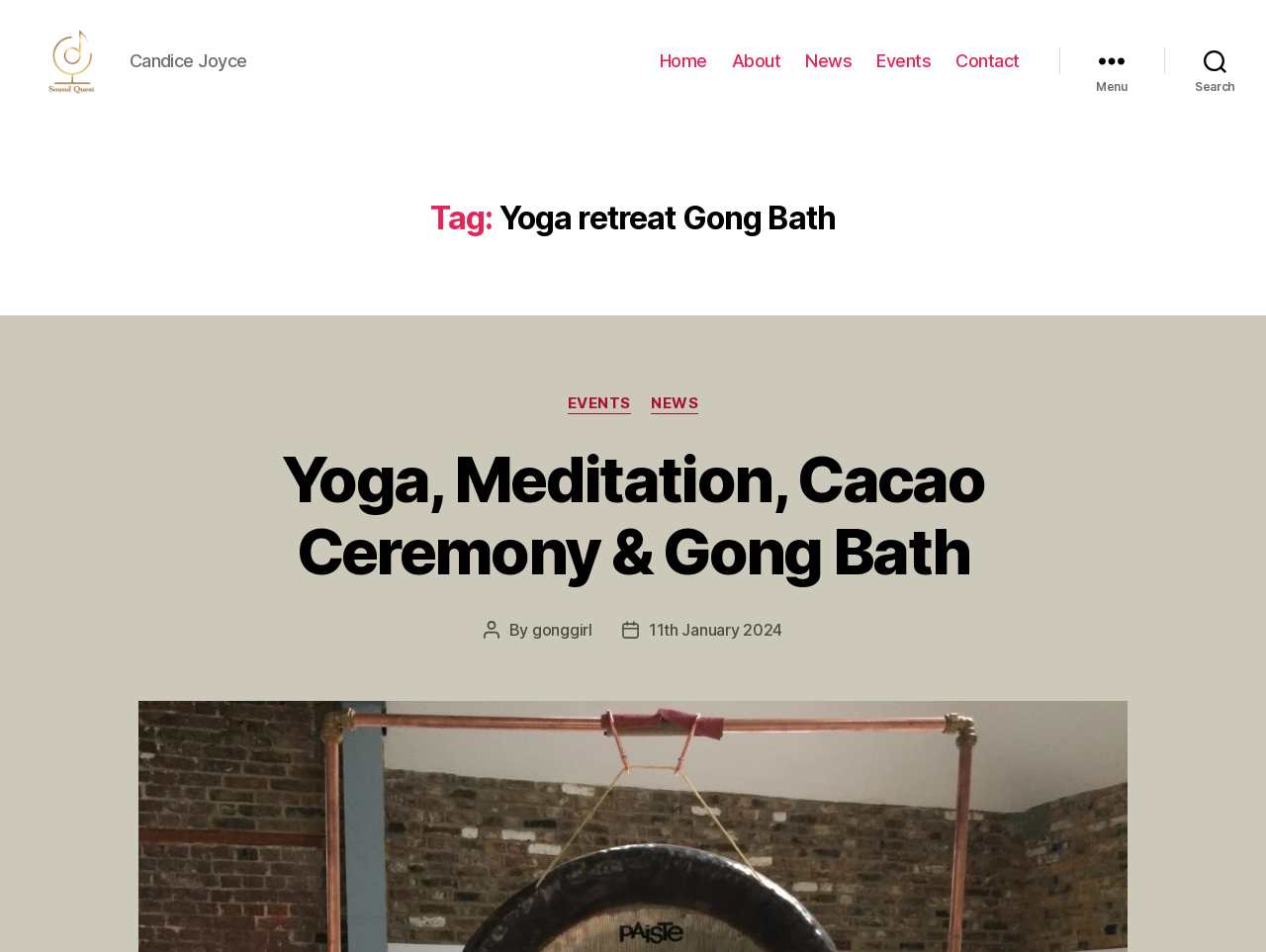Please specify the bounding box coordinates in the format (top-left x, top-left y, bottom-right x, bottom-right y), with all values as floating point numbers between 0 and 1. Identify the bounding box of the UI element described by: Listen Live

None